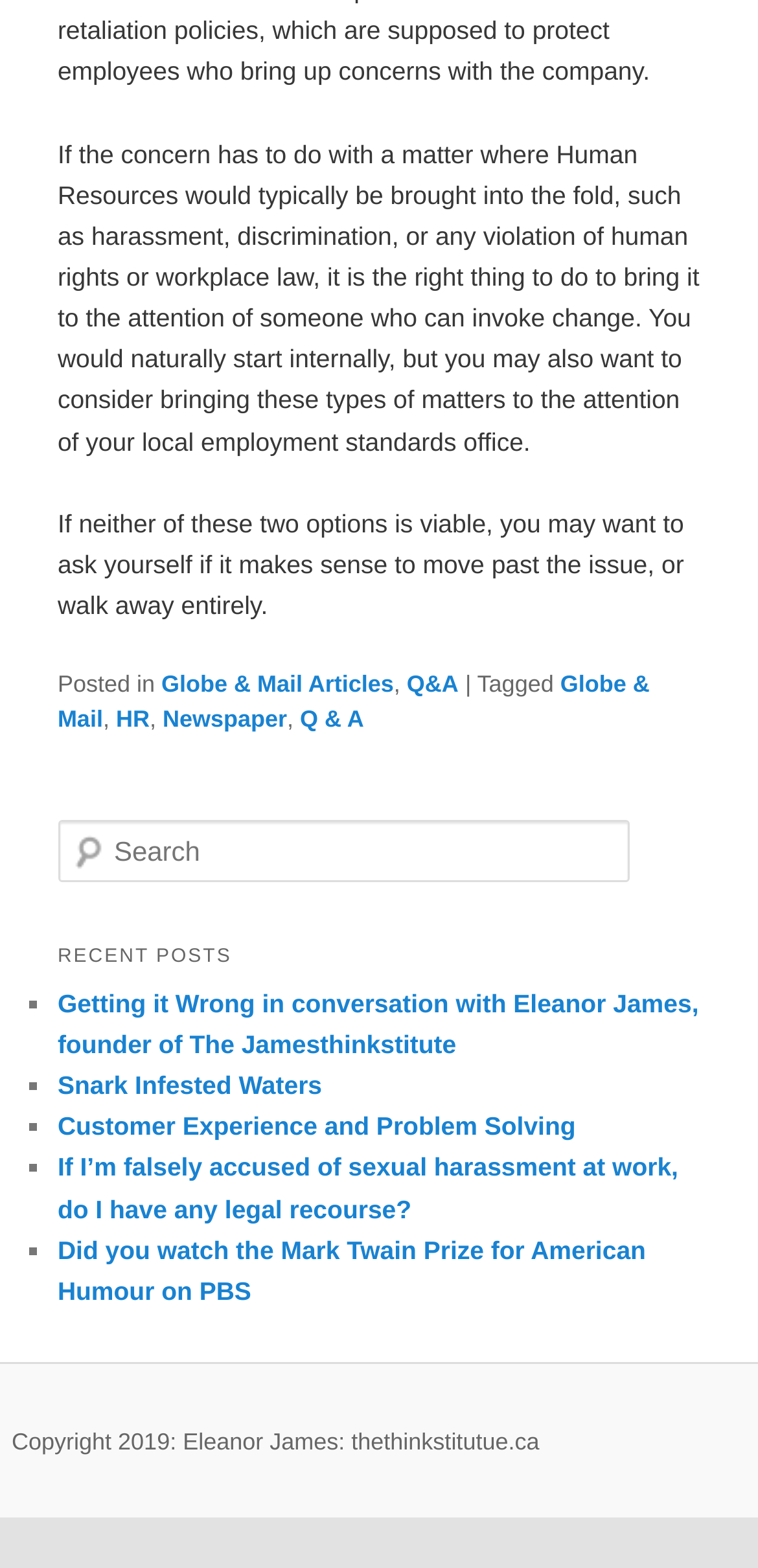Please identify the bounding box coordinates of the clickable element to fulfill the following instruction: "Visit the Q&A section". The coordinates should be four float numbers between 0 and 1, i.e., [left, top, right, bottom].

[0.537, 0.428, 0.605, 0.445]